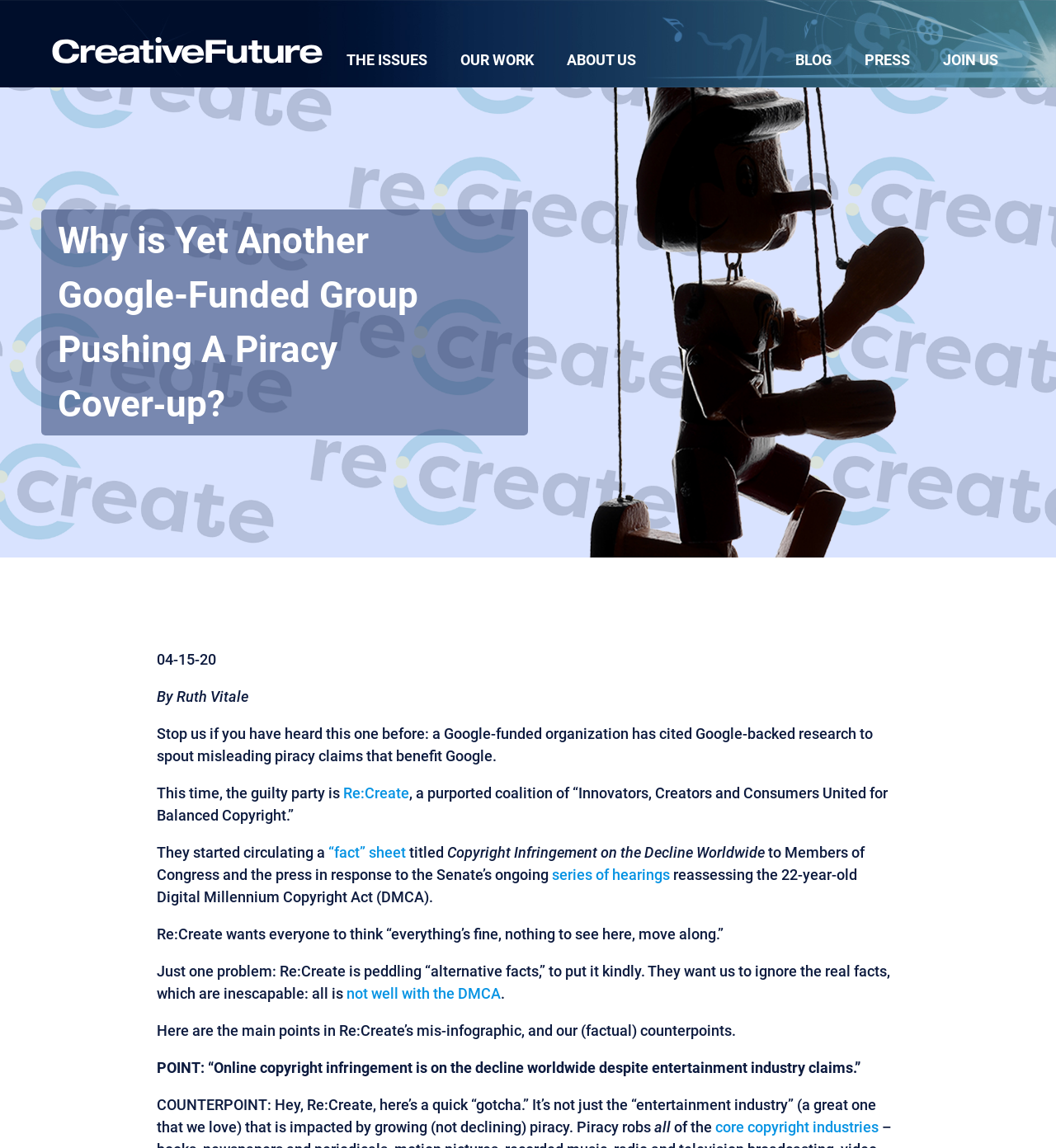Find the bounding box coordinates of the area that needs to be clicked in order to achieve the following instruction: "Read about the issues". The coordinates should be specified as four float numbers between 0 and 1, i.e., [left, top, right, bottom].

[0.312, 0.017, 0.42, 0.076]